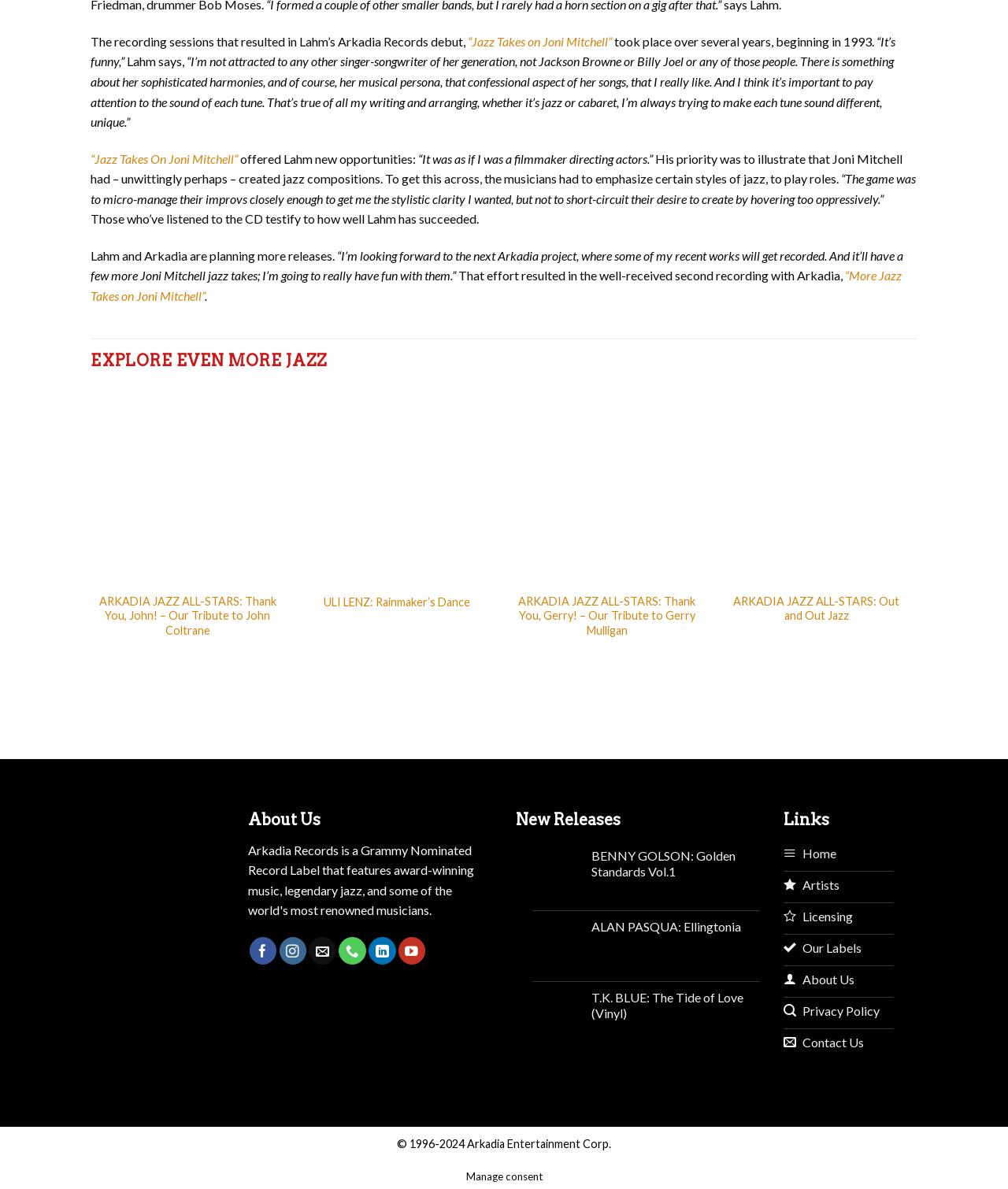From the webpage screenshot, identify the region described by Go to Top. Provide the bounding box coordinates as (top-left x, top-left y, bottom-right x, bottom-right y), with each value being a floating point number between 0 and 1.

None